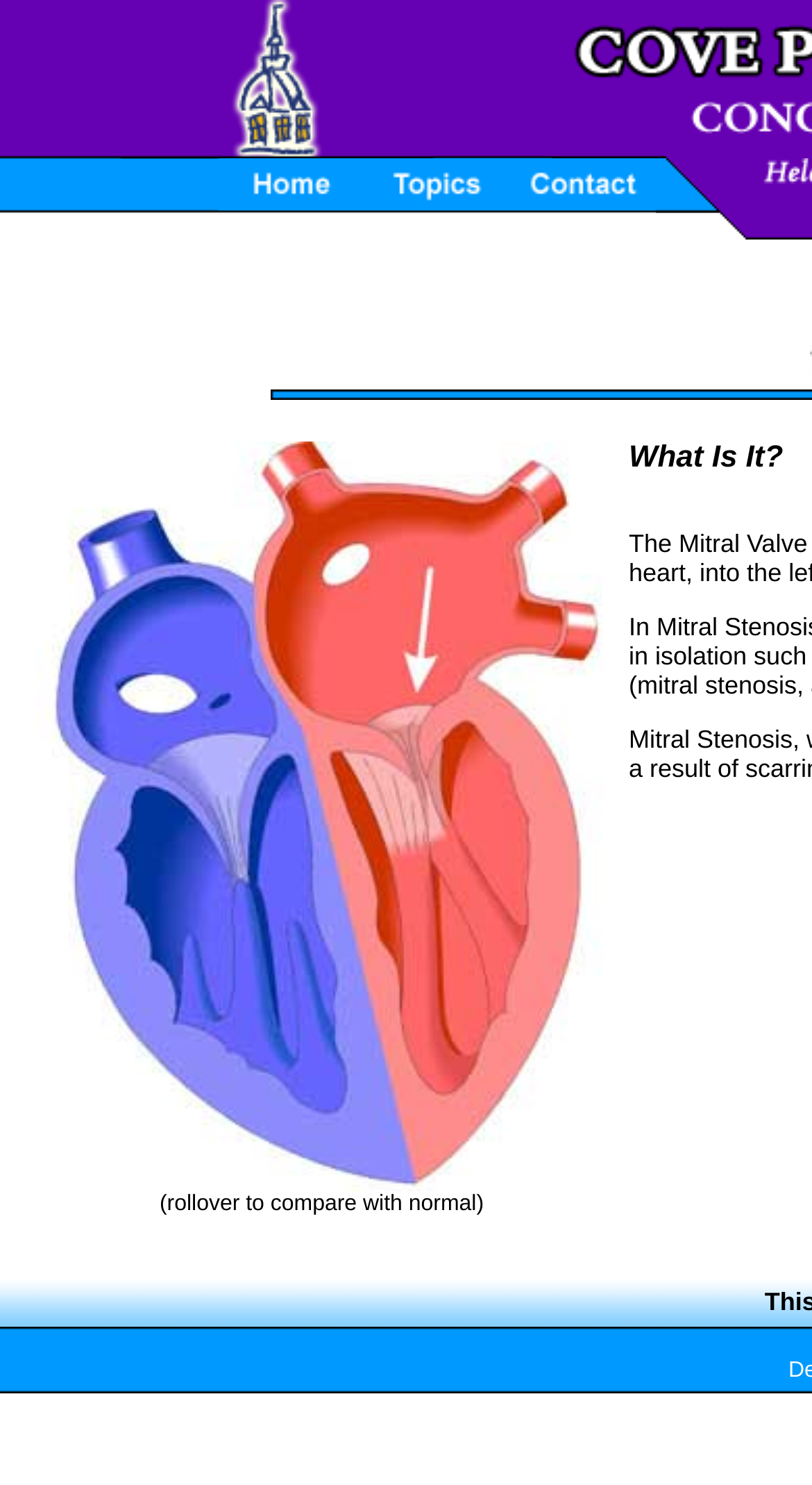From the details in the image, provide a thorough response to the question: What is the main topic of this webpage?

Based on the webpage structure and content, it appears that the main topic of this webpage is congenital heart disease, as it provides a comprehensive resource for information on pediatric and adult congenital heart disease.